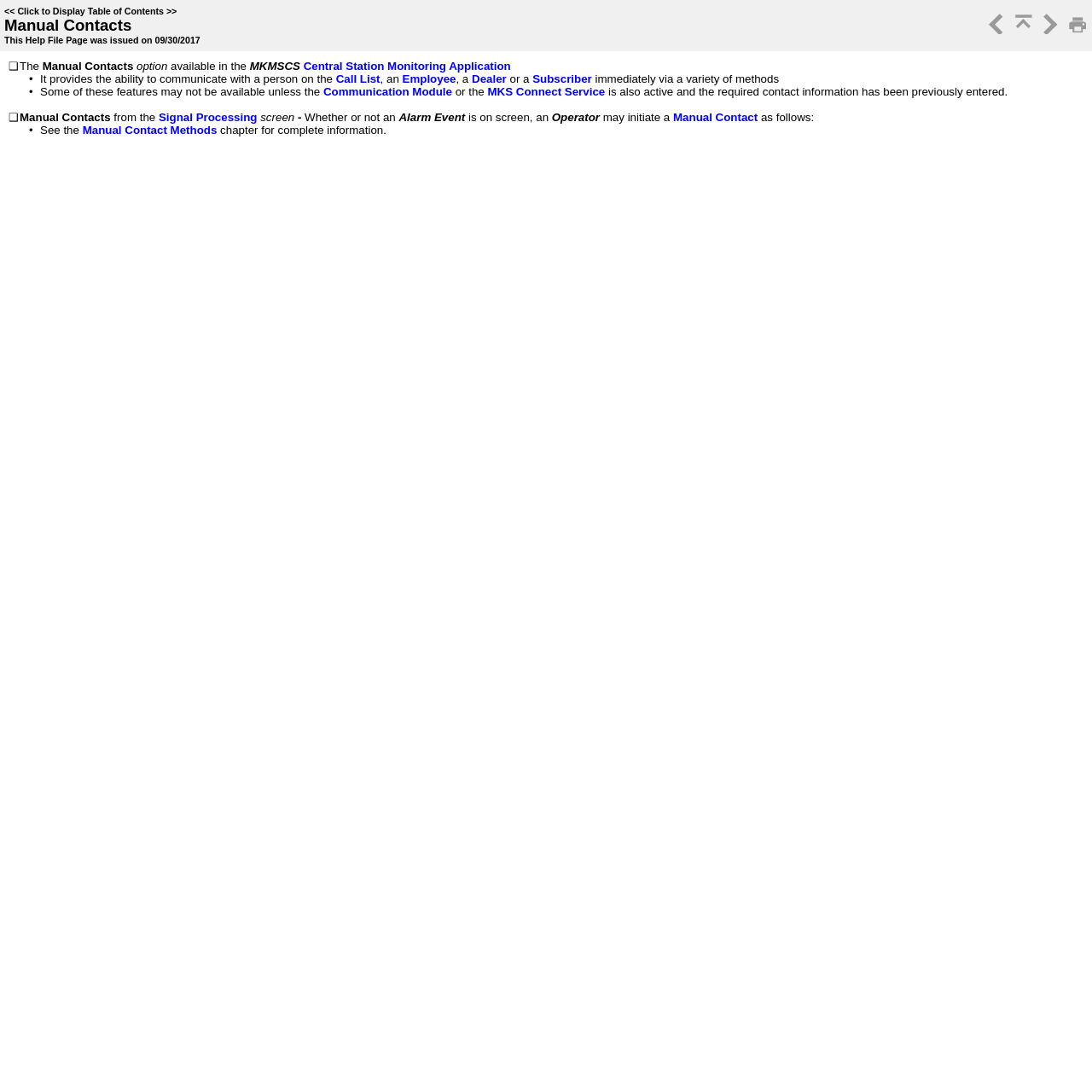Generate an in-depth caption that captures all aspects of the webpage.

This webpage is about the Manual Contacts option in the MKMSCS Central Station Monitoring Application. At the top, there is a table with two cells. The left cell contains a link to display the table of contents, a heading "Manual Contacts", and the date "09/30/2017" when the help file was issued. The right cell has links to navigate to the previous topic, parent chapter, next topic, and to print.

Below the table, there is a section with a bullet point list. The list has two items, each starting with a bullet point symbol "•". The first item describes the Manual Contacts option, which allows communication with a person on the call list, an employee, a dealer, or a subscriber via various methods. The second item mentions that some features may not be available unless the Communication Module or the MKS Connect Service is active and the required contact information has been previously entered.

Further down, there is another section with a heading "Manual Contacts" and a description of how an operator can initiate a manual contact from the signal processing screen, regardless of whether an alarm event is on screen. This section also has a link to the "Manual Contact Methods" chapter for more information.

Throughout the page, there are several links to related topics, such as the Call List, Employee, Dealer, Subscriber, Communication Module, and MKS Connect Service. The page also has a few icons, represented by the symbol "❑", which are likely used to highlight important information.